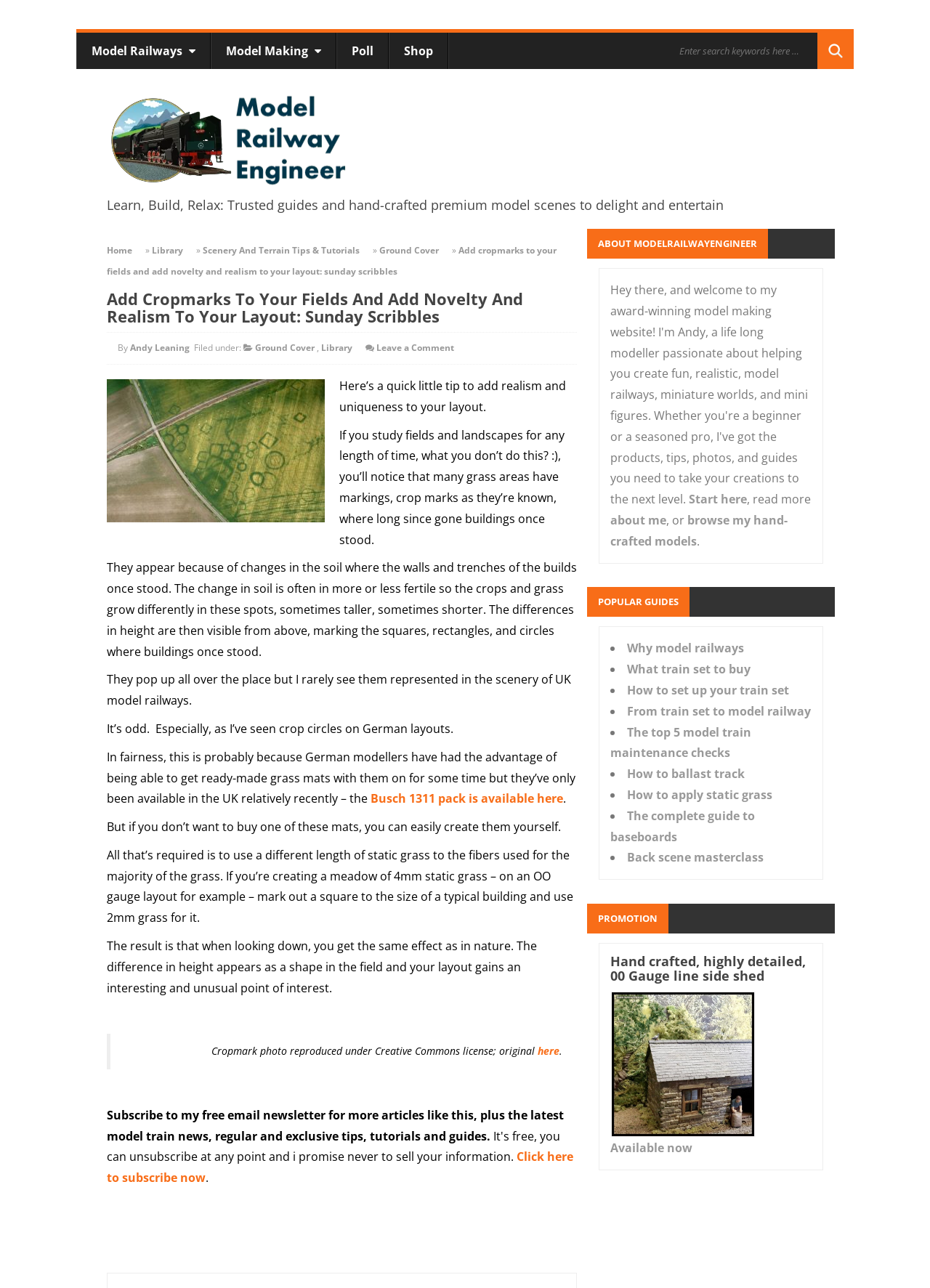Who is the author of the article?
Look at the image and answer the question with a single word or phrase.

Andy Leaning